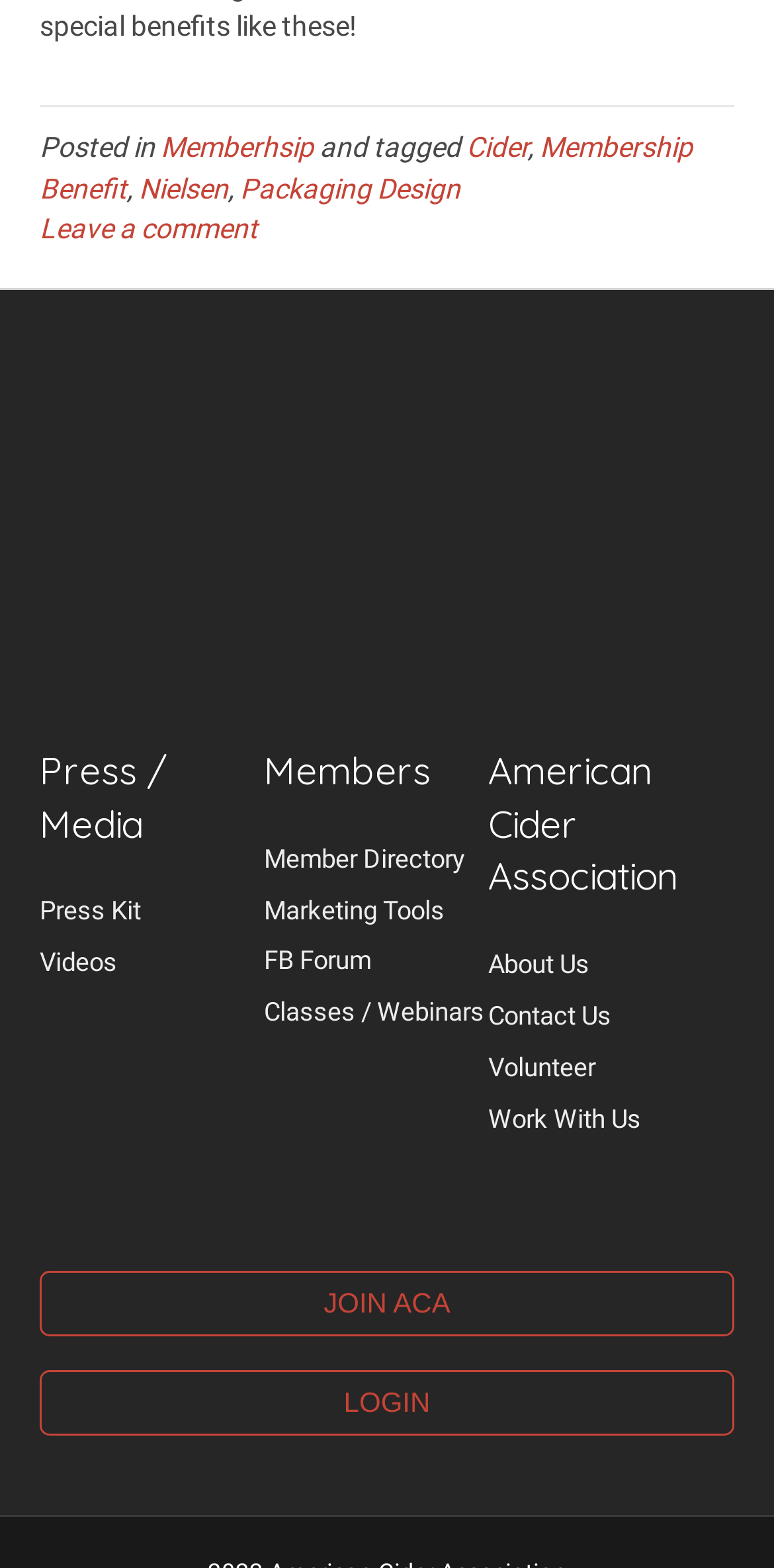Please identify the bounding box coordinates of the element I need to click to follow this instruction: "View membership benefits".

[0.051, 0.084, 0.895, 0.13]